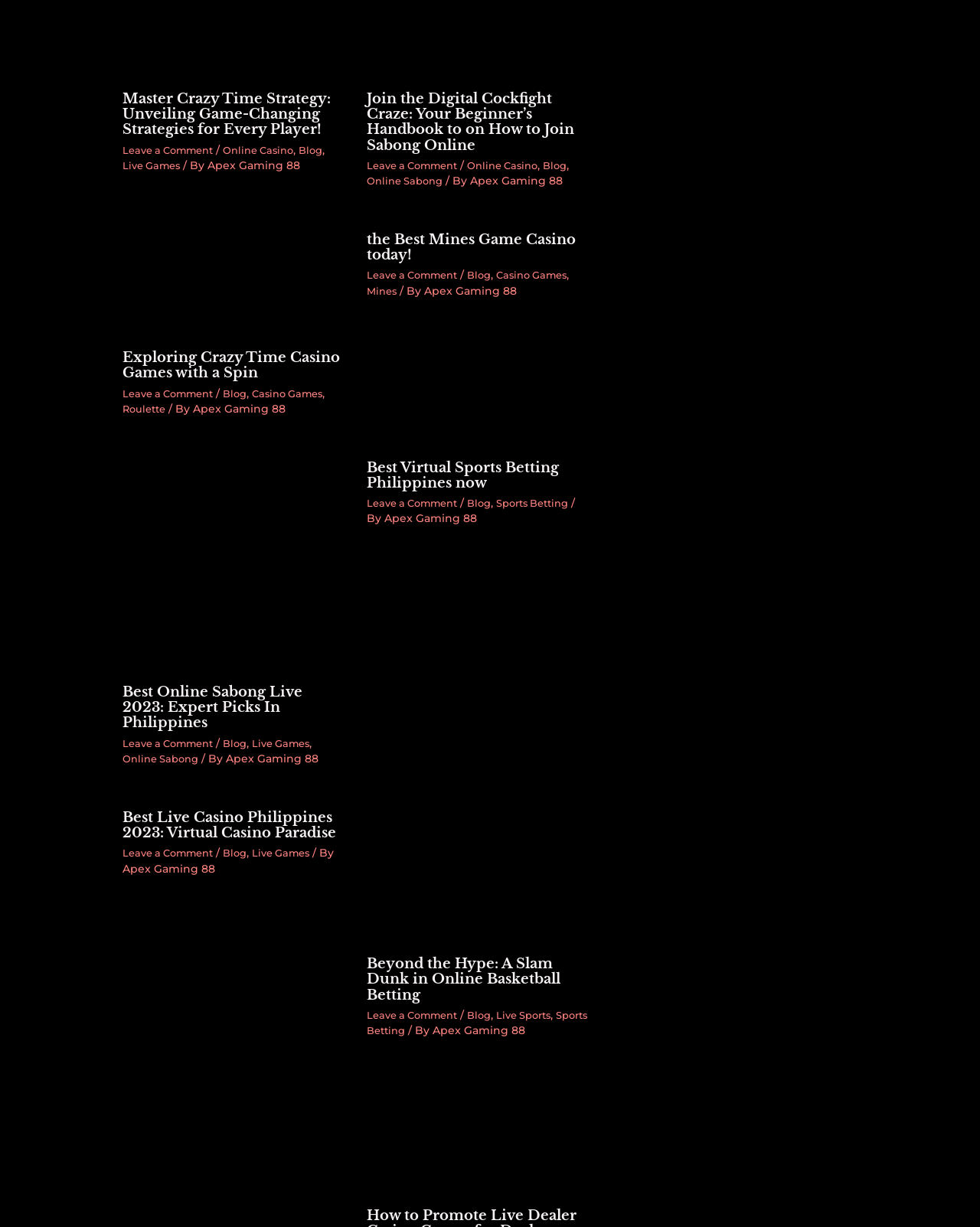Please identify the bounding box coordinates of the area I need to click to accomplish the following instruction: "Click on 'Master Crazy Time Strategy: Unveiling Game-Changing Strategies for Every Player!' link".

[0.125, 0.091, 0.342, 0.143]